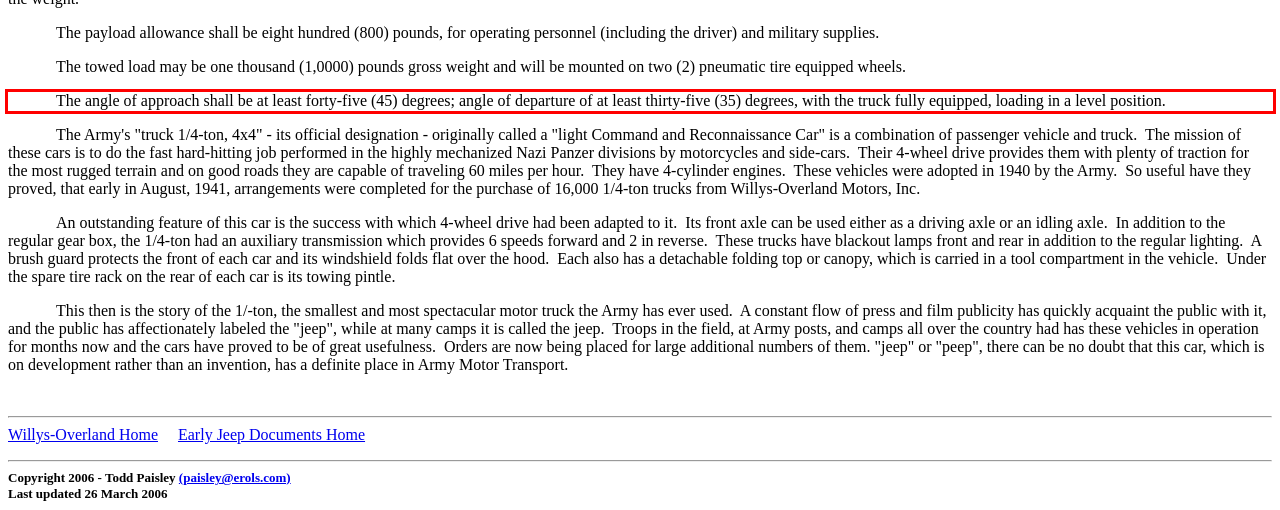There is a UI element on the webpage screenshot marked by a red bounding box. Extract and generate the text content from within this red box.

The angle of approach shall be at least forty-five (45) degrees; angle of departure of at least thirty-five (35) degrees, with the truck fully equipped, loading in a level position.